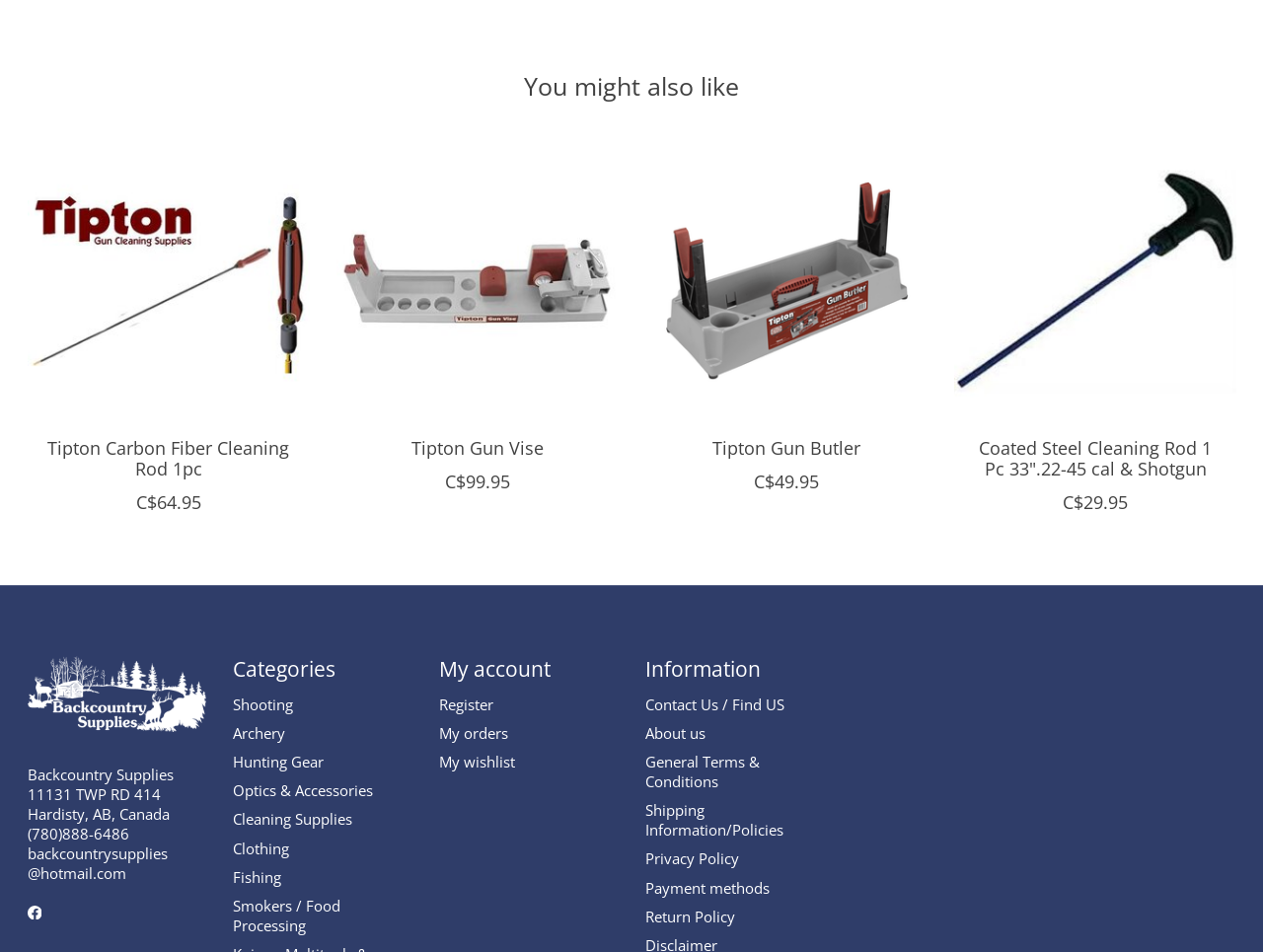Pinpoint the bounding box coordinates for the area that should be clicked to perform the following instruction: "Click on the 'Tipton Tipton Carbon Fiber Cleaning Rod 1pc' link".

[0.021, 0.147, 0.245, 0.443]